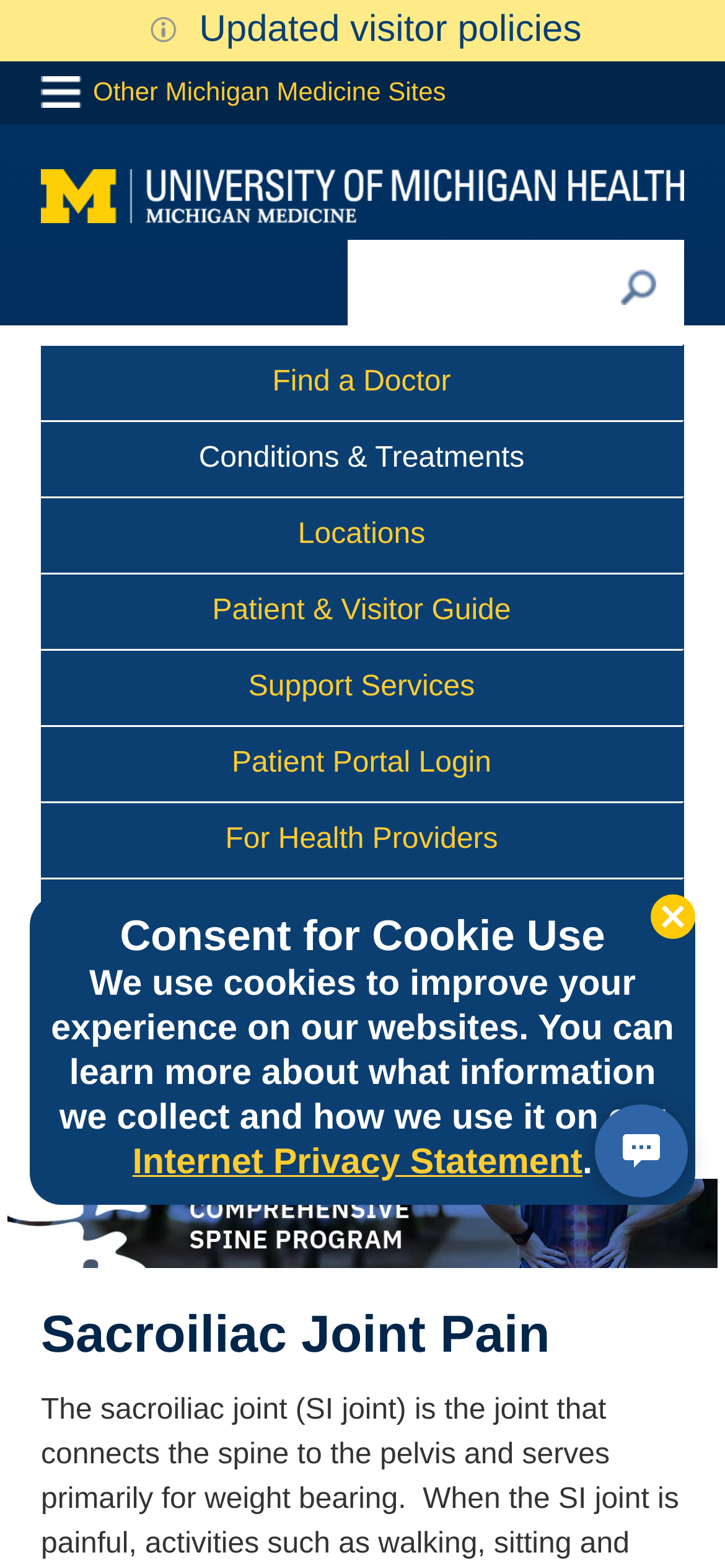Answer the following in one word or a short phrase: 
What is the purpose of the textbox?

Search